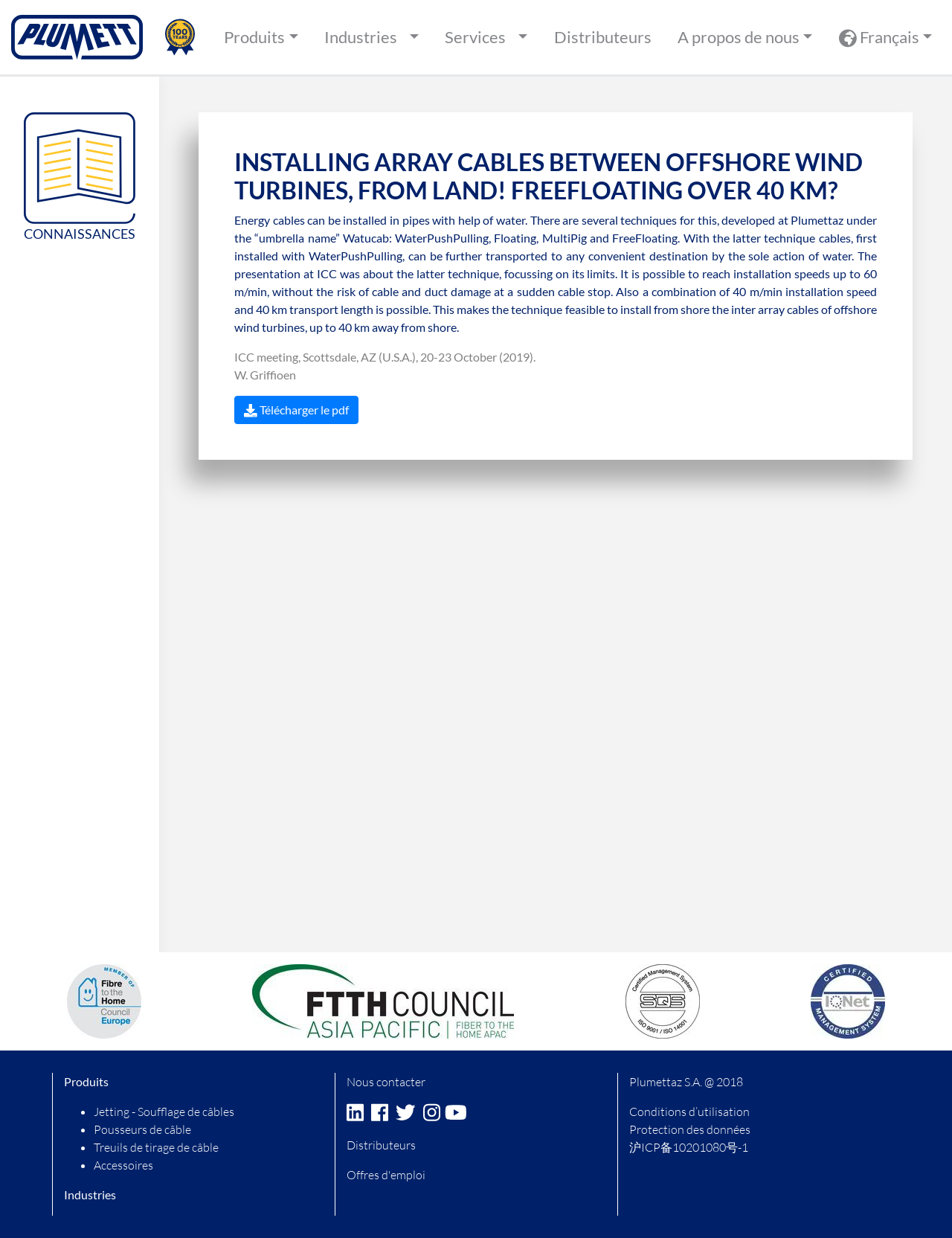Identify the bounding box coordinates of the section to be clicked to complete the task described by the following instruction: "Download the PDF". The coordinates should be four float numbers between 0 and 1, formatted as [left, top, right, bottom].

[0.246, 0.32, 0.376, 0.342]